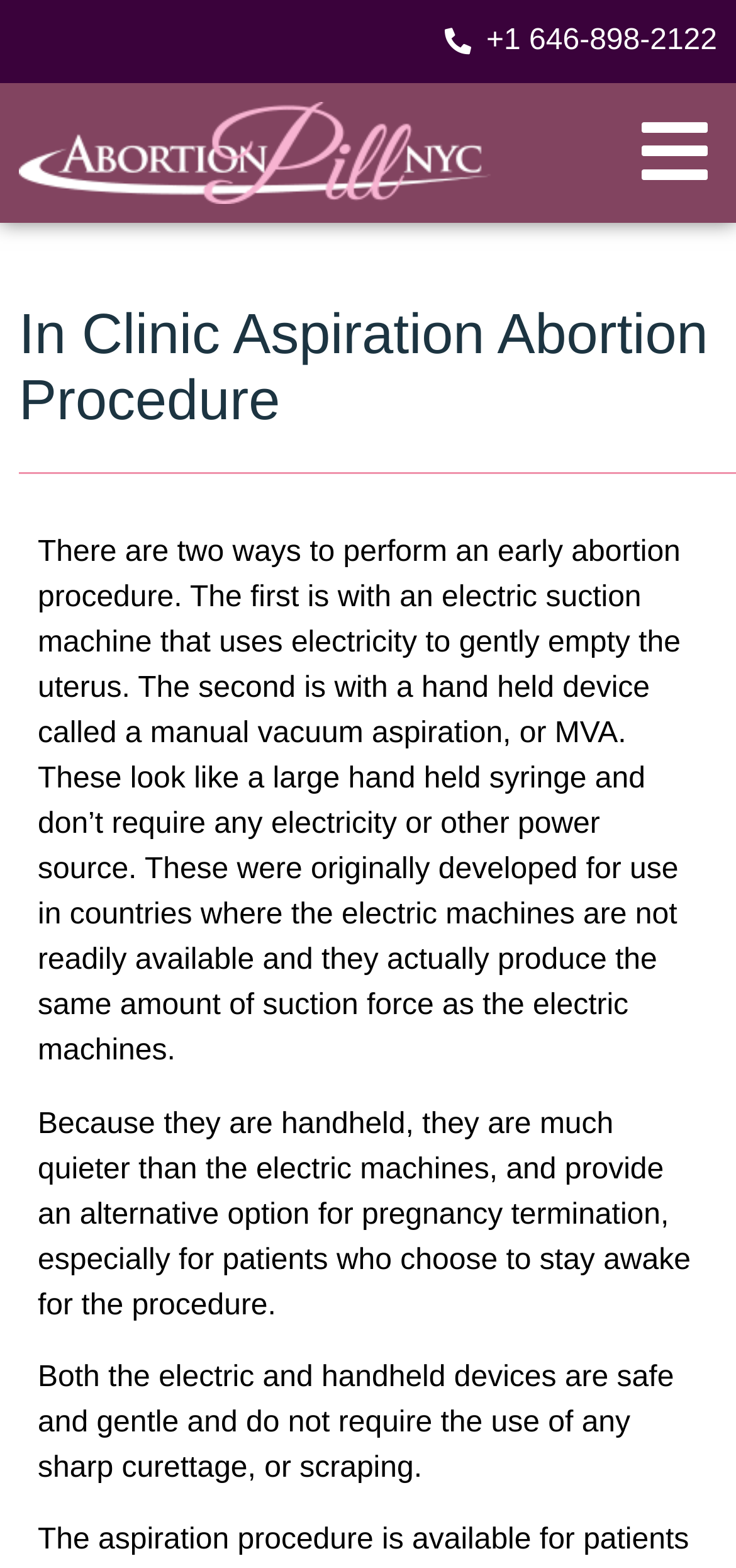Please analyze the image and give a detailed answer to the question:
What is the alternative option for patients who choose to stay awake?

I read the StaticText element that says '...provide an alternative option for pregnancy termination, especially for patients who choose to stay awake for the procedure.' which indicates that the handheld device is the alternative option for patients who choose to stay awake.